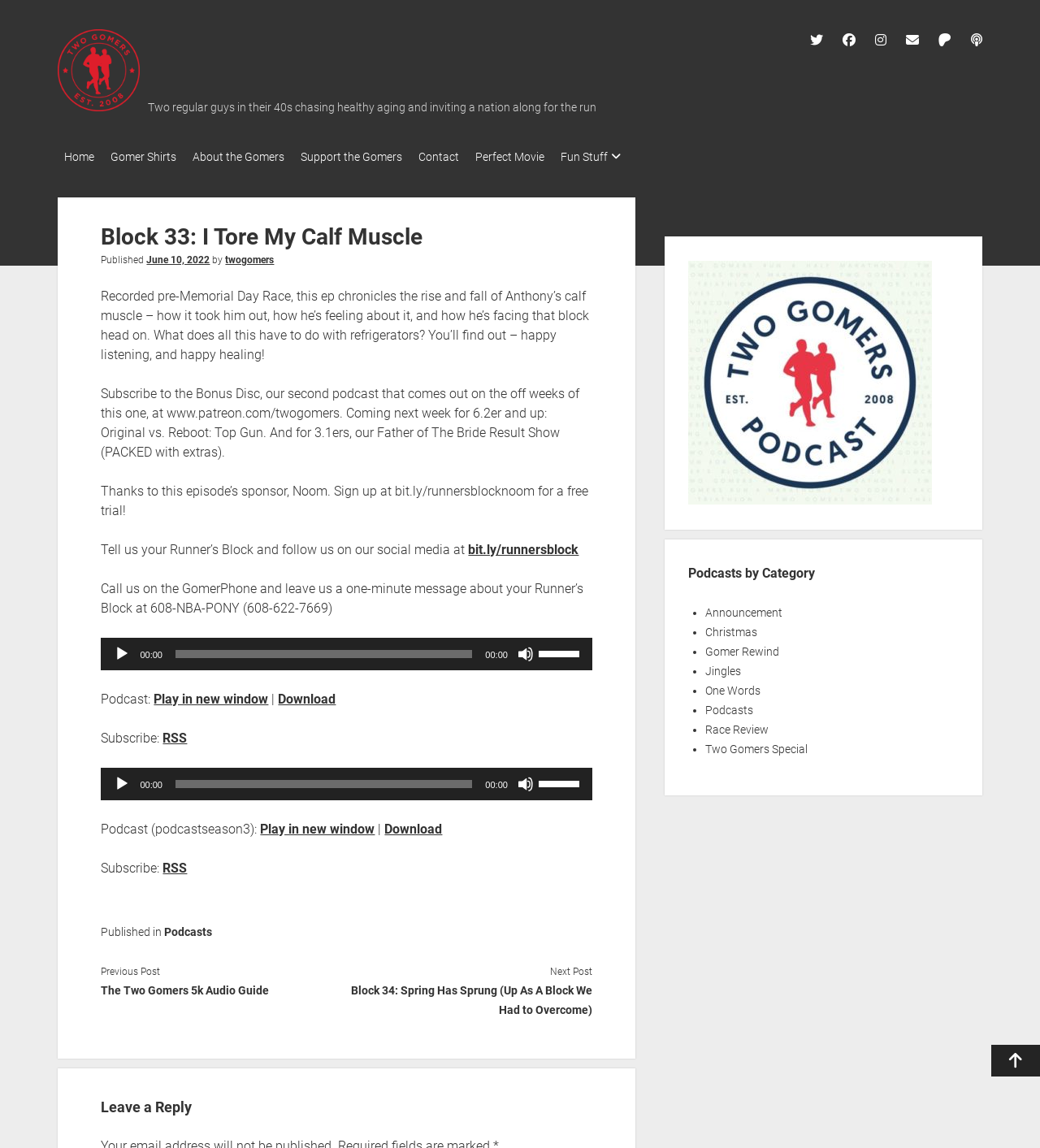How many social media links are present on the webpage?
Please respond to the question with a detailed and well-explained answer.

The social media links are present at the top of the webpage, and they are 'twitter', 'facebook', 'instagram', and 'email'. Therefore, there are 4 social media links present on the webpage.